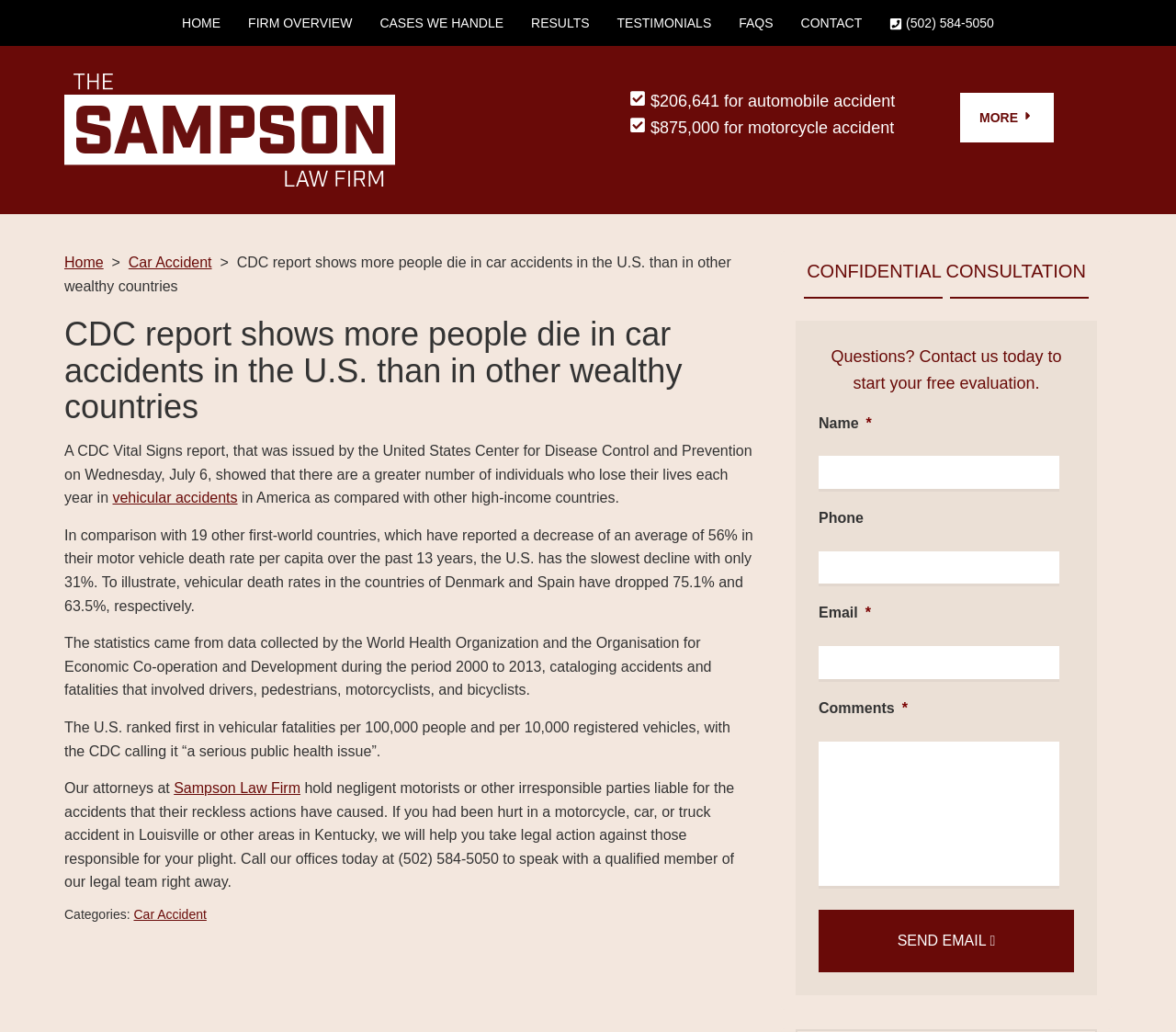Find the bounding box coordinates of the element to click in order to complete this instruction: "Click HOME". The bounding box coordinates must be four float numbers between 0 and 1, denoted as [left, top, right, bottom].

[0.143, 0.0, 0.199, 0.045]